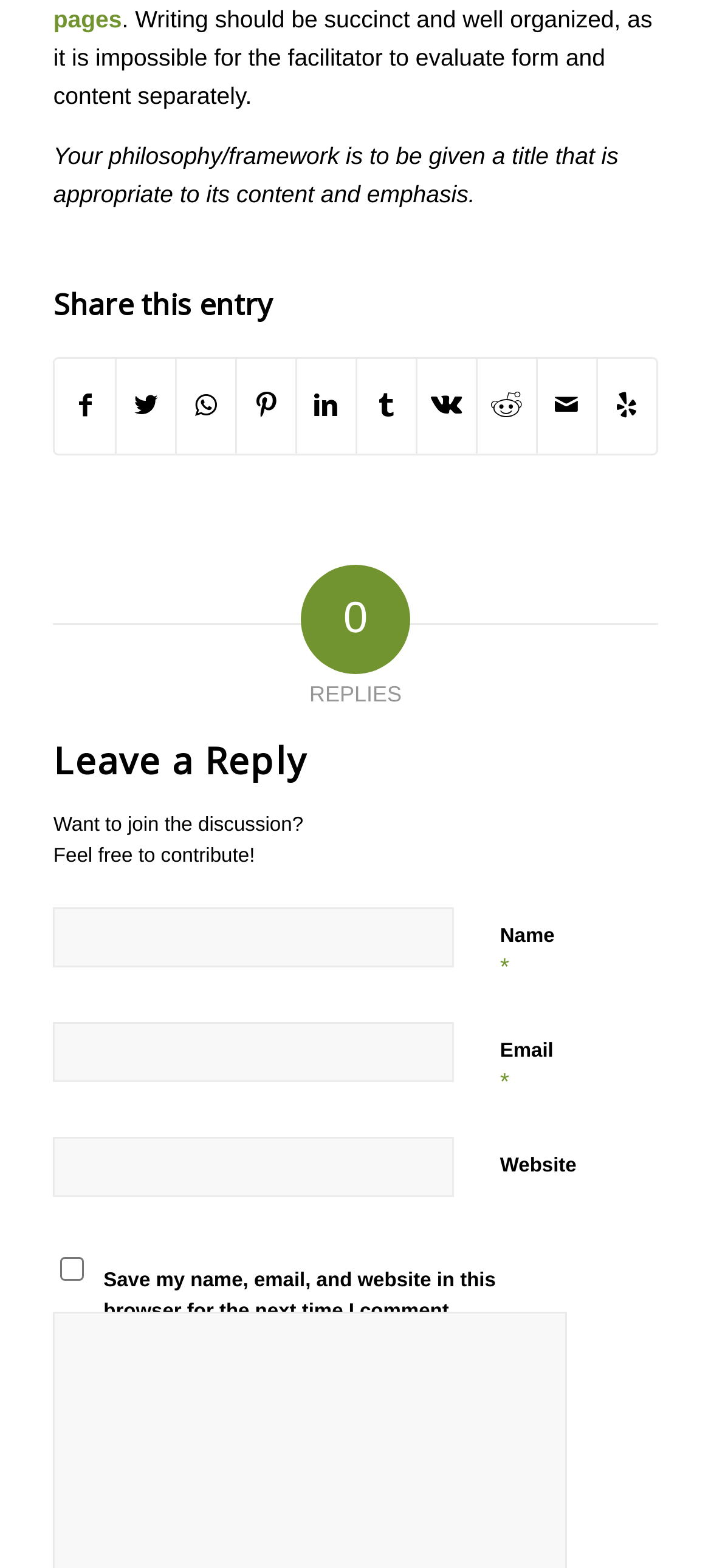What is the purpose of the checkbox?
Please answer the question with a detailed and comprehensive explanation.

I read the text next to the checkbox, which says 'Save my name, email, and website in this browser for the next time I comment.' This implies that the checkbox is used to save user data for future comments.